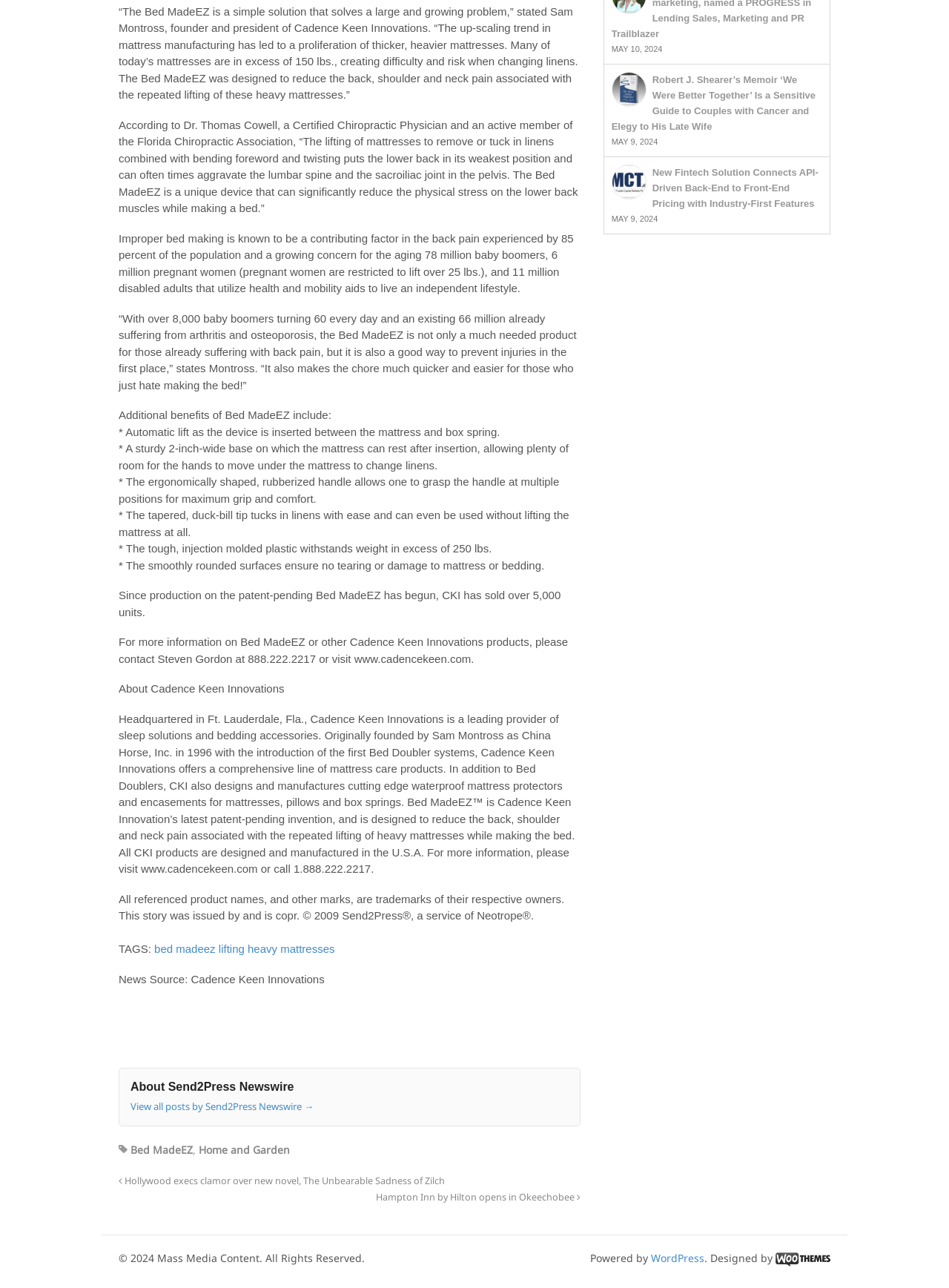From the webpage screenshot, predict the bounding box coordinates (top-left x, top-left y, bottom-right x, bottom-right y) for the UI element described here: WordPress

[0.686, 0.971, 0.742, 0.982]